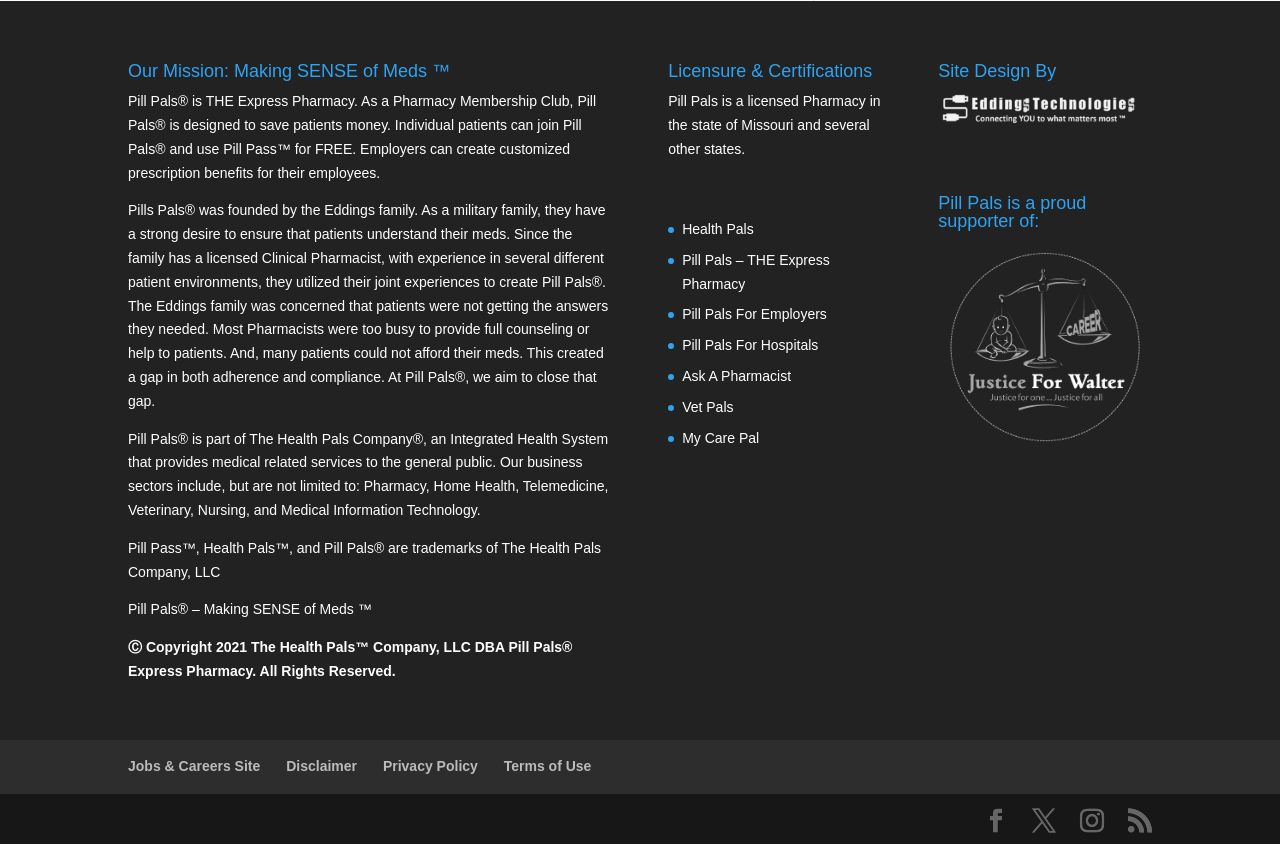Pinpoint the bounding box coordinates of the clickable area needed to execute the instruction: "Read about 'Licensure & Certifications'". The coordinates should be specified as four float numbers between 0 and 1, i.e., [left, top, right, bottom].

[0.522, 0.074, 0.689, 0.107]